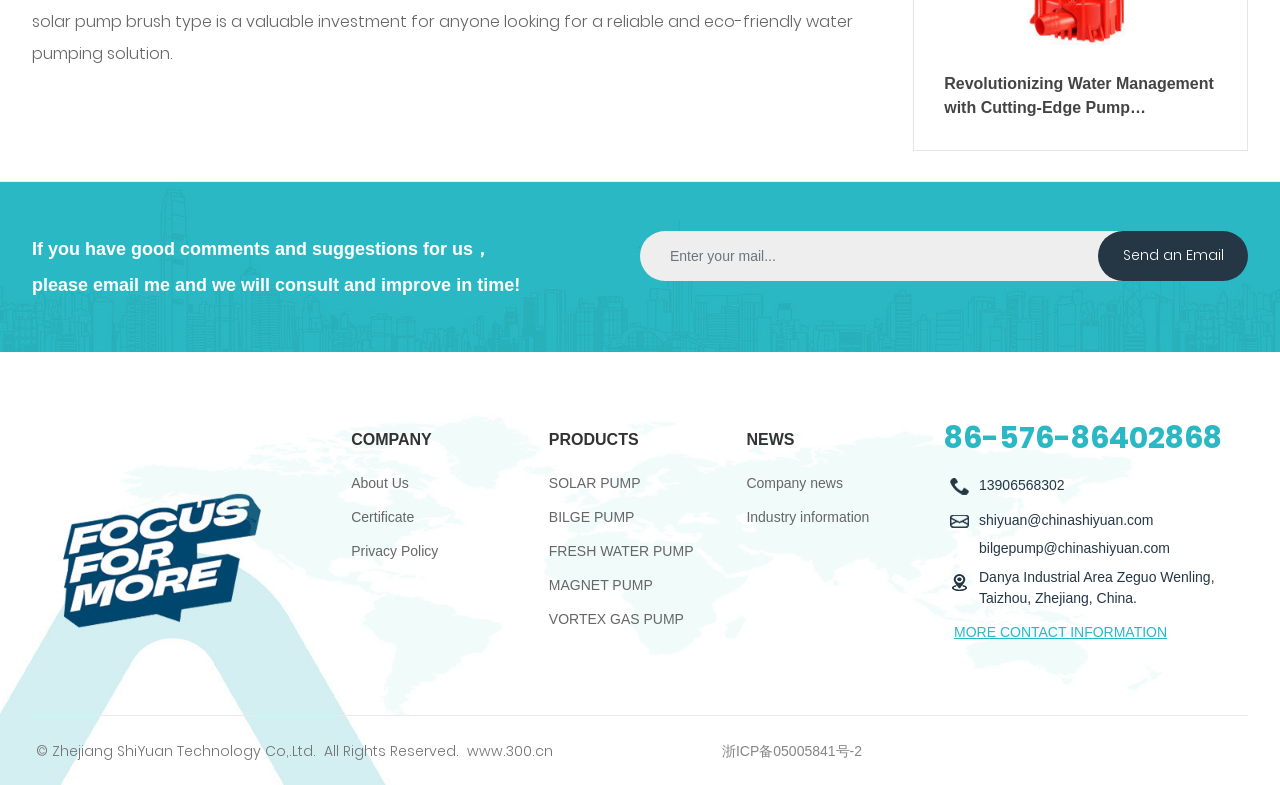Provide the bounding box coordinates for the area that should be clicked to complete the instruction: "Learn about the company".

[0.274, 0.605, 0.319, 0.625]